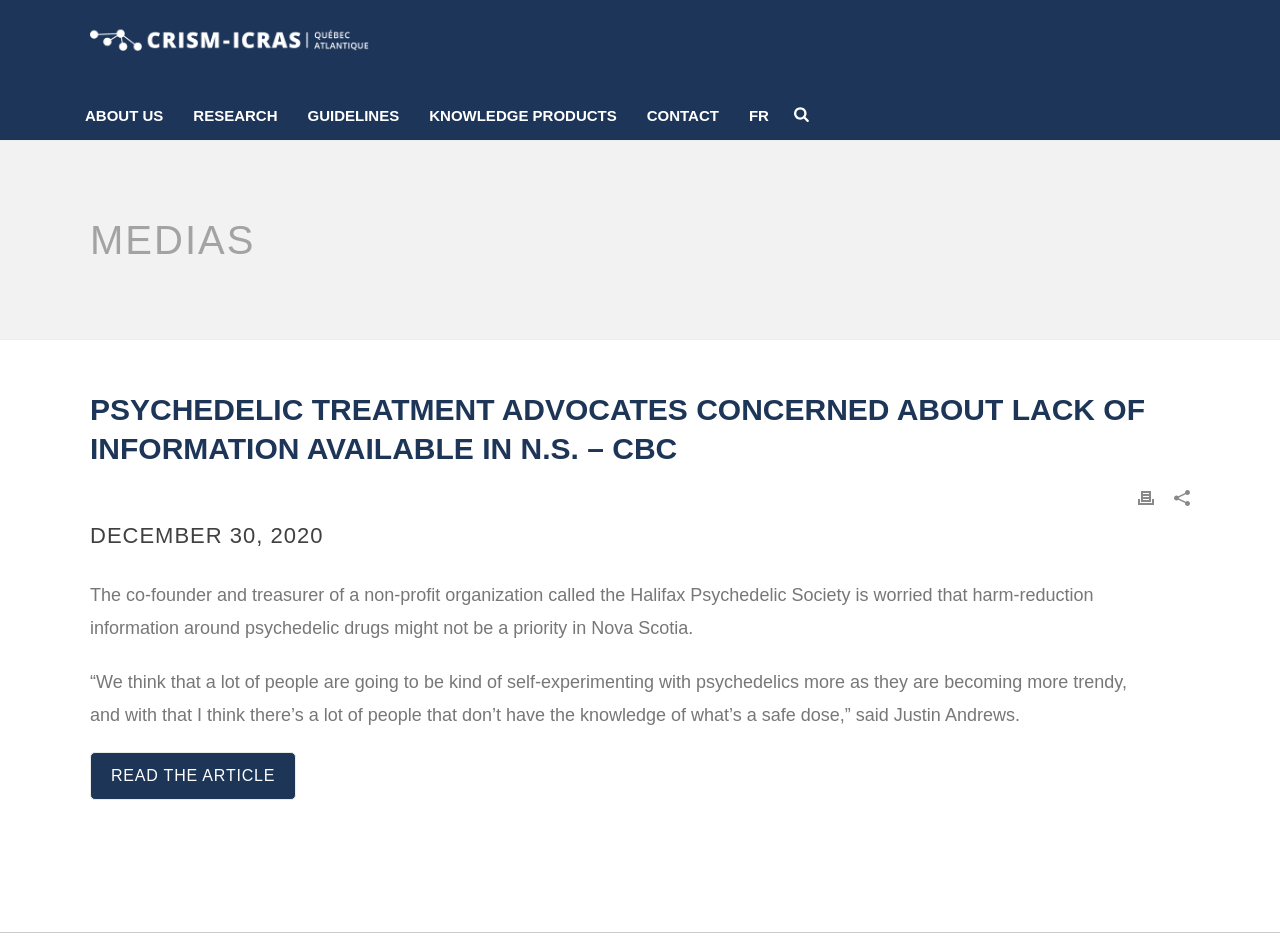Please specify the bounding box coordinates of the clickable section necessary to execute the following command: "Click the CONTACT link".

[0.494, 0.11, 0.573, 0.135]